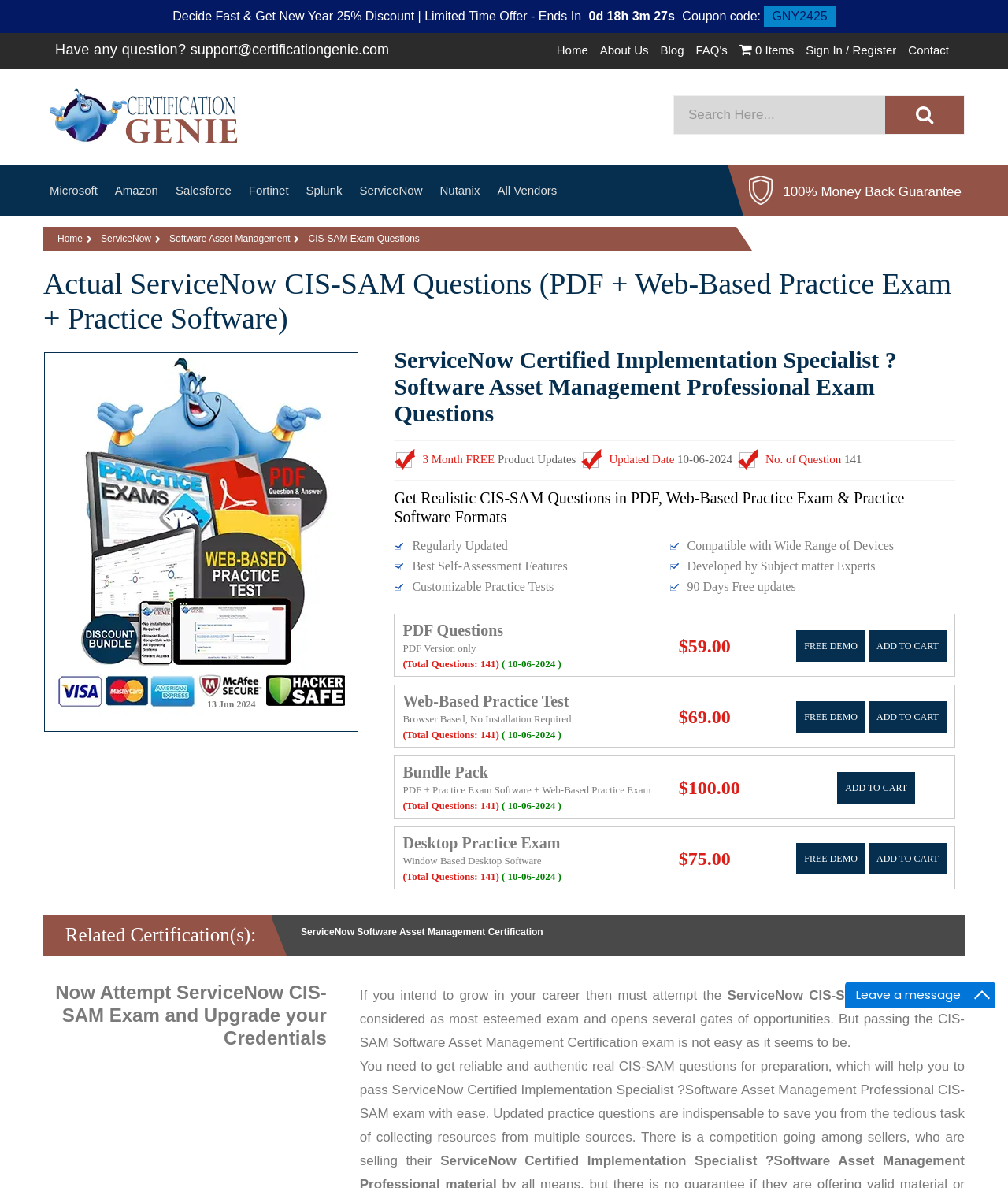What is the price of the Bundle Pack?
Could you please answer the question thoroughly and with as much detail as possible?

The webpage has a section that displays the prices of different products, and it says that the Bundle Pack, which includes PDF, Practice Exam Software, and Web-Based Practice Exam, costs $100.00.